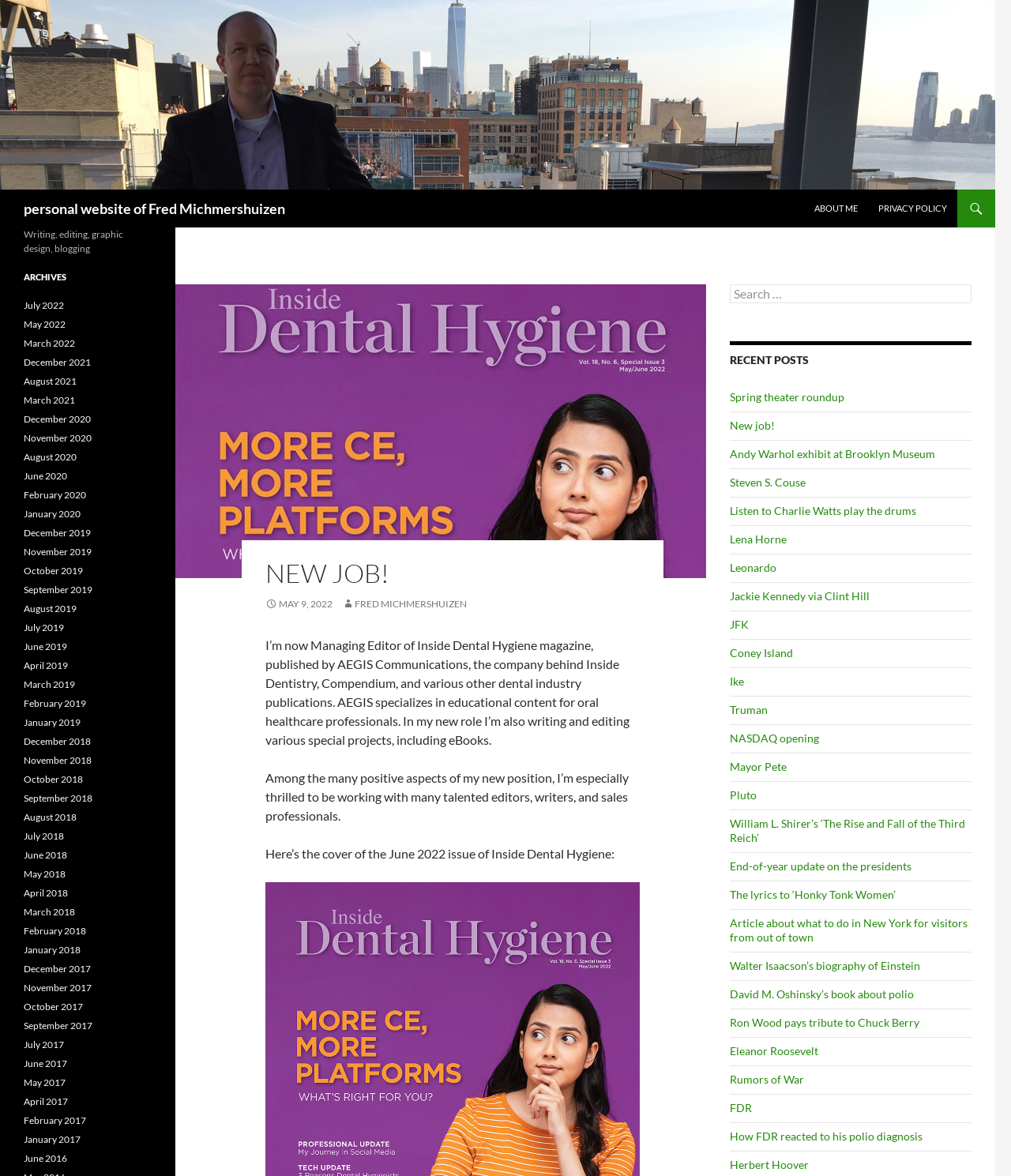What is the name of the magazine where the website owner works?
Answer with a single word or short phrase according to what you see in the image.

Inside Dental Hygiene